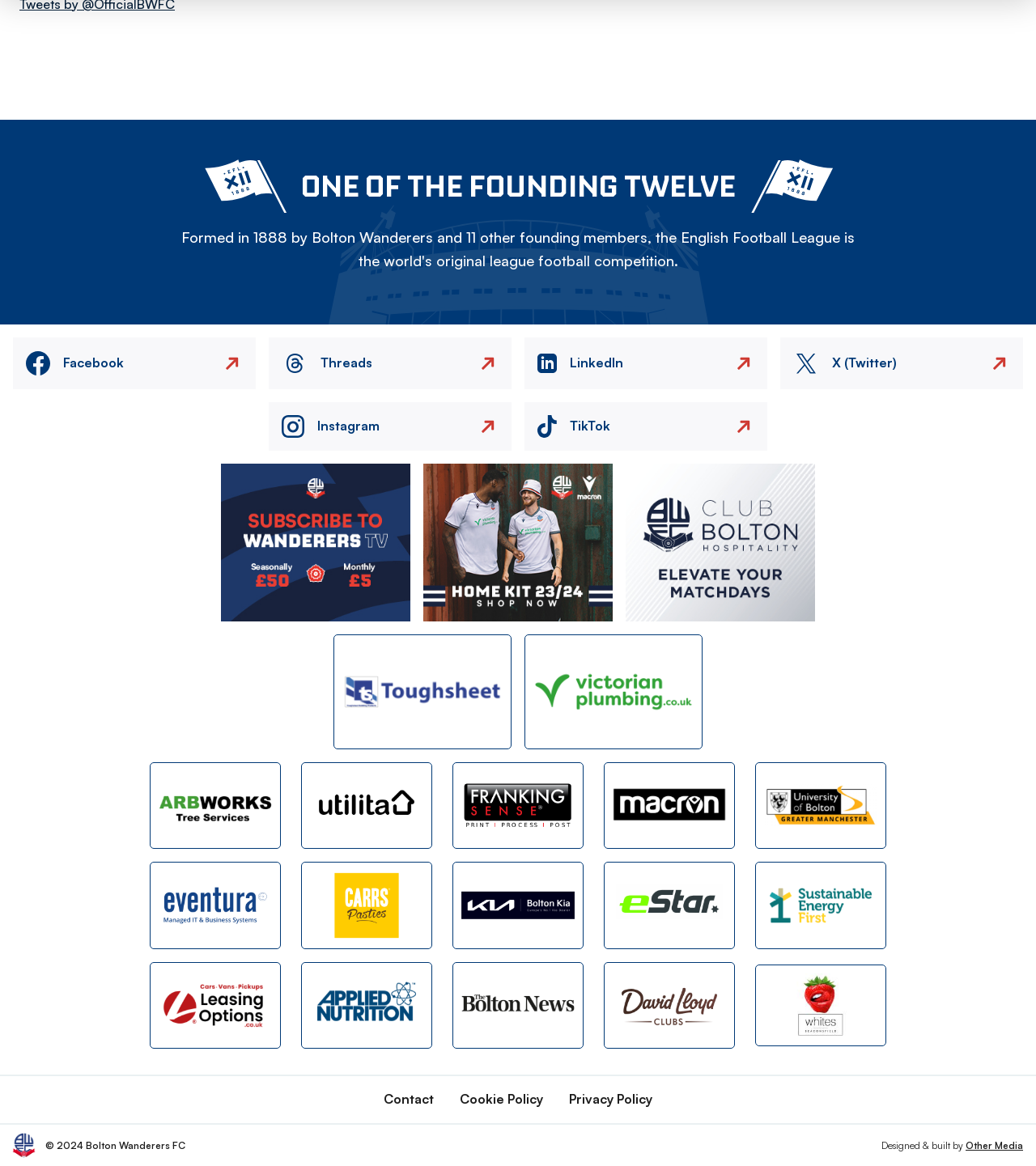Please identify the bounding box coordinates of the element's region that should be clicked to execute the following instruction: "Check Whites Beaconsfield". The bounding box coordinates must be four float numbers between 0 and 1, i.e., [left, top, right, bottom].

[0.729, 0.827, 0.855, 0.897]